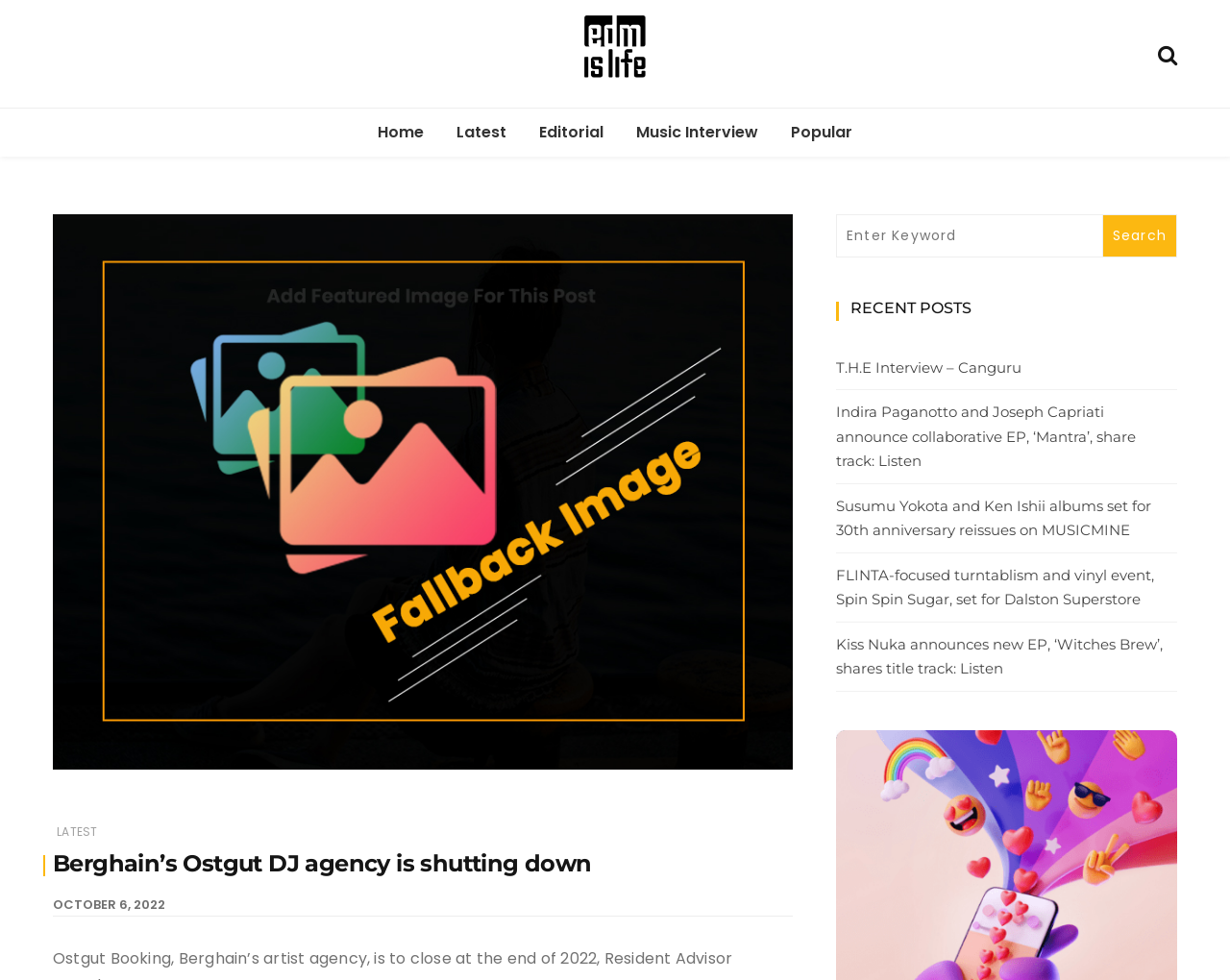Using a single word or phrase, answer the following question: 
What is the purpose of the search box?

To search for keywords